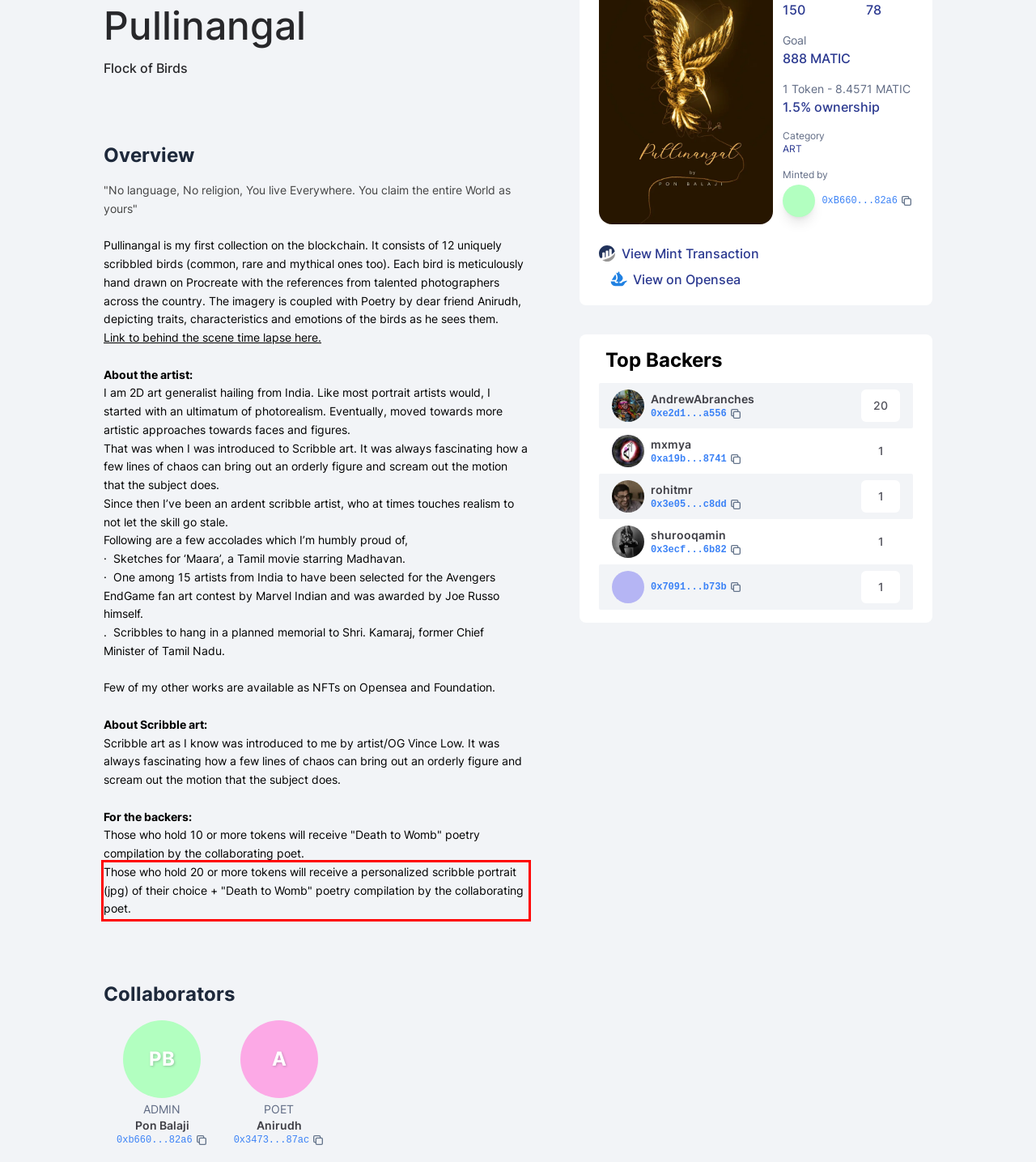Identify the red bounding box in the webpage screenshot and perform OCR to generate the text content enclosed.

Those who hold 20 or more tokens will receive a personalized scribble portrait (jpg) of their choice + "Death to Womb" poetry compilation by the collaborating poet.